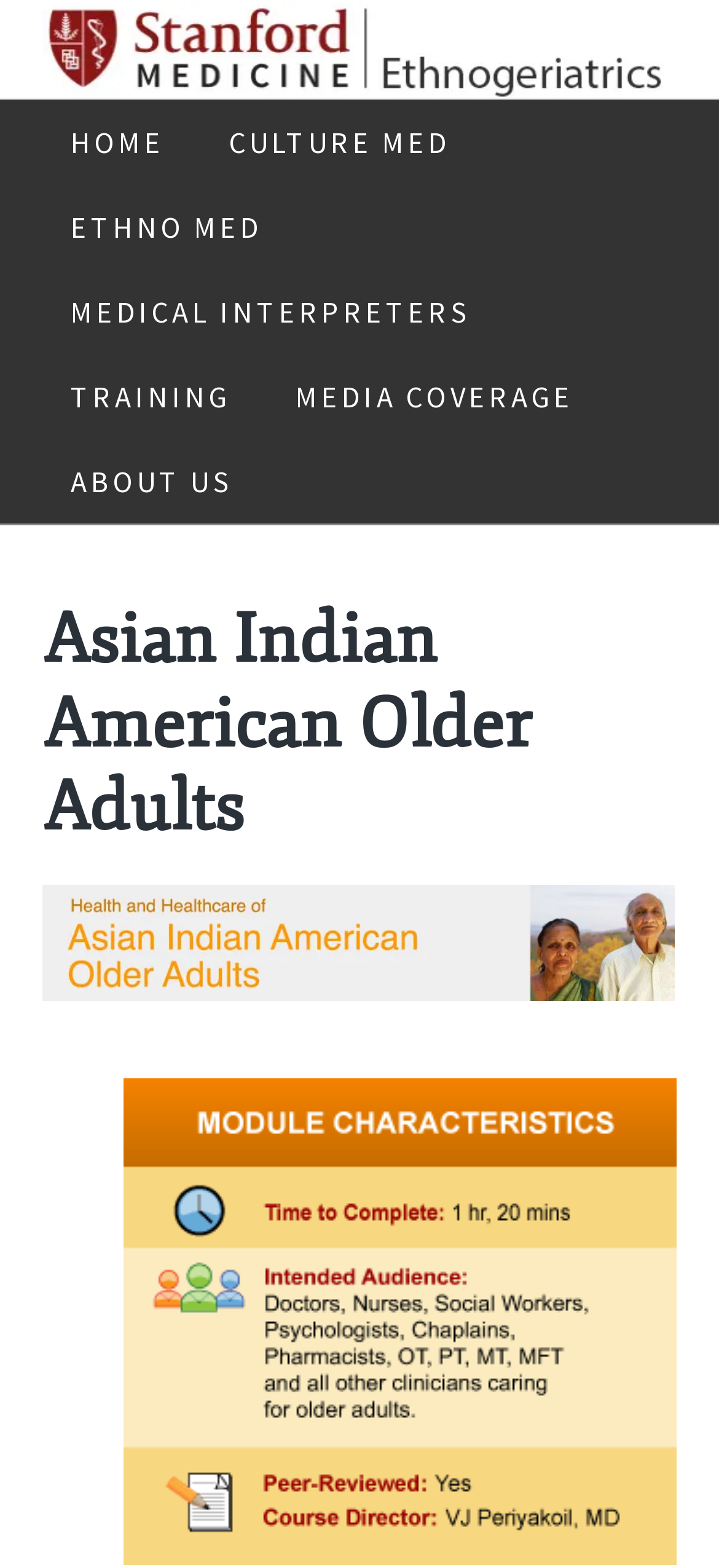Kindly determine the bounding box coordinates of the area that needs to be clicked to fulfill this instruction: "Click on the 'HOME' link".

[0.06, 0.064, 0.268, 0.118]